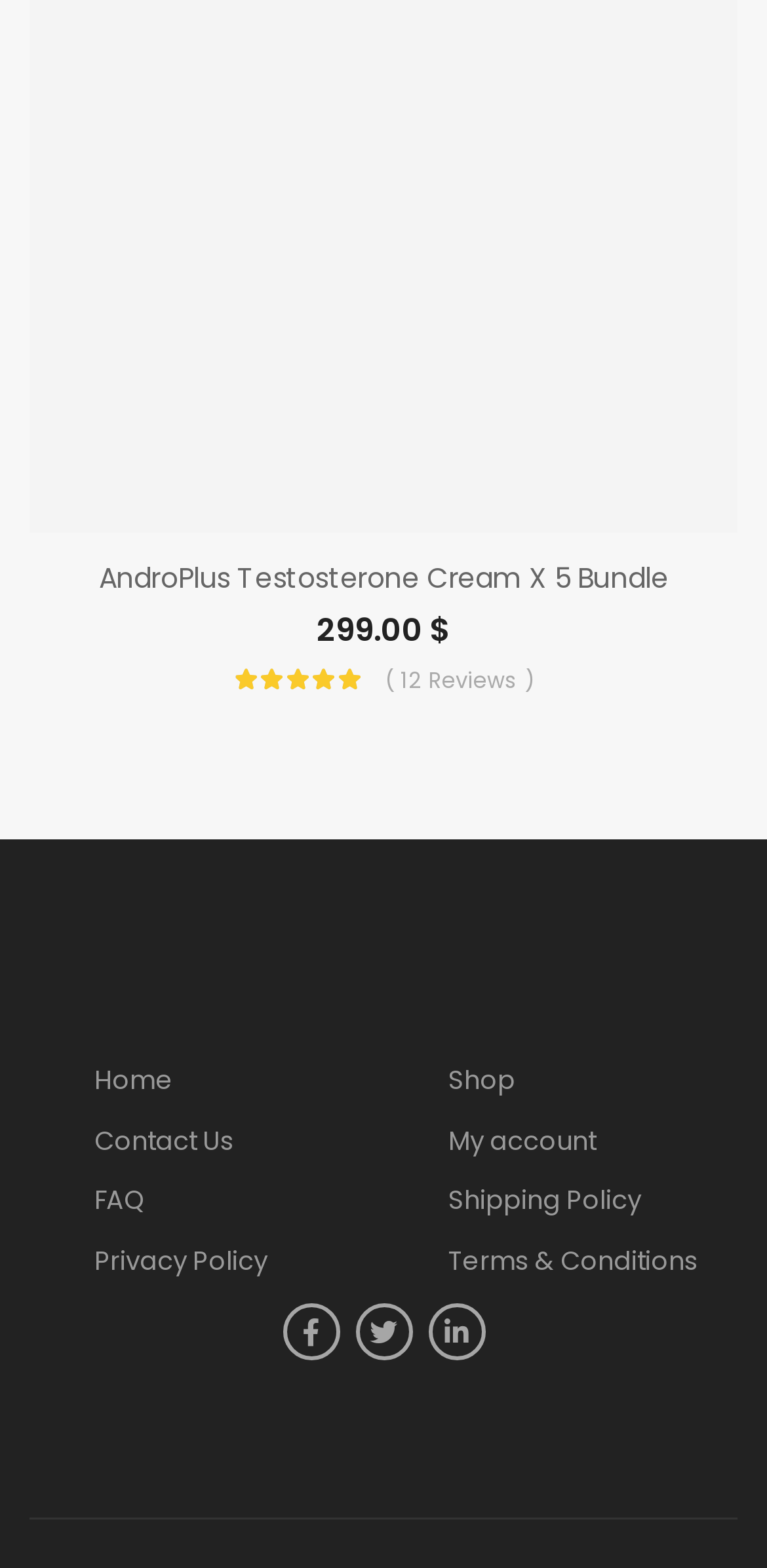How many reviews does the product have?
Please use the image to provide a one-word or short phrase answer.

12